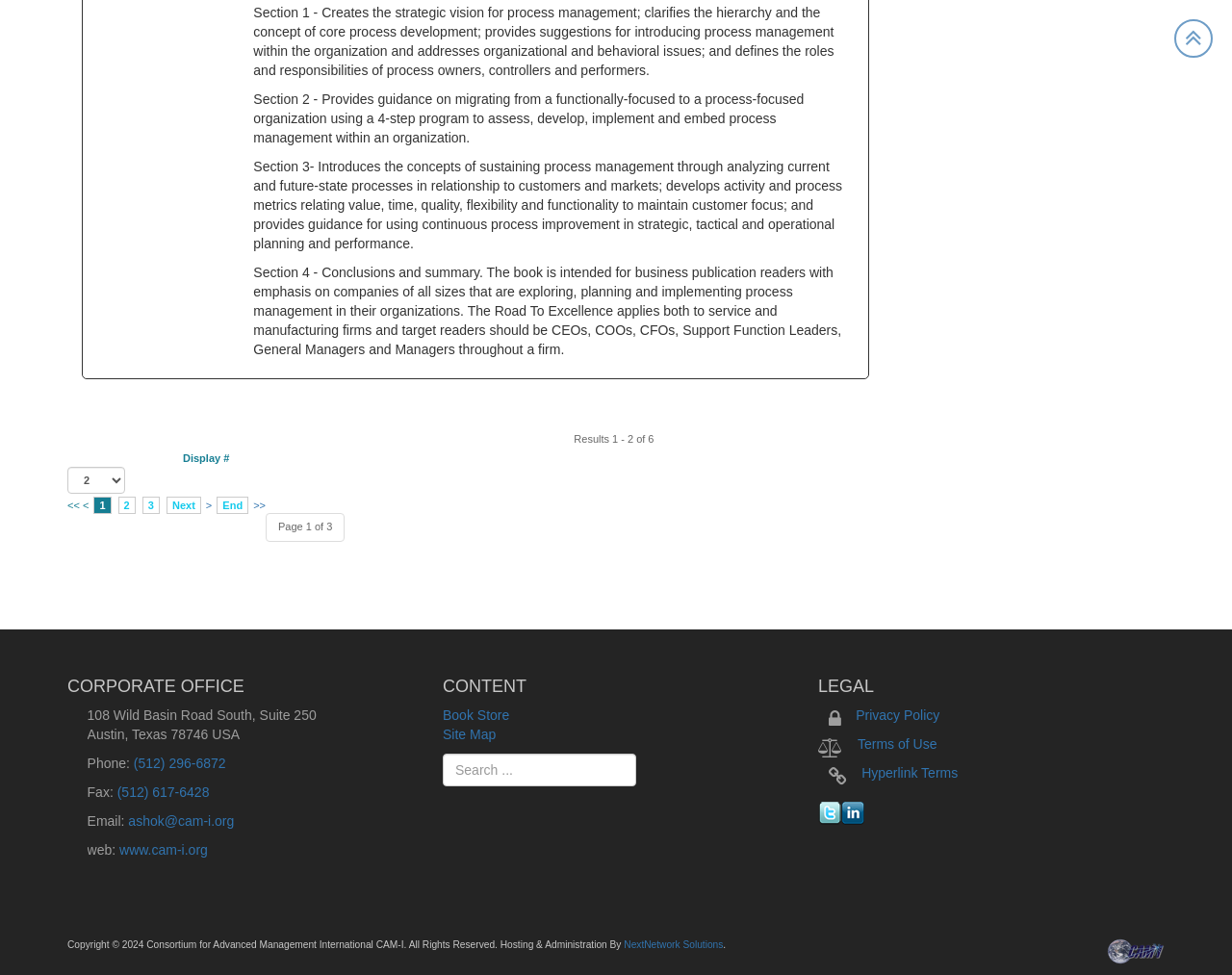Please find the bounding box coordinates of the section that needs to be clicked to achieve this instruction: "Select a page number".

[0.055, 0.479, 0.102, 0.506]